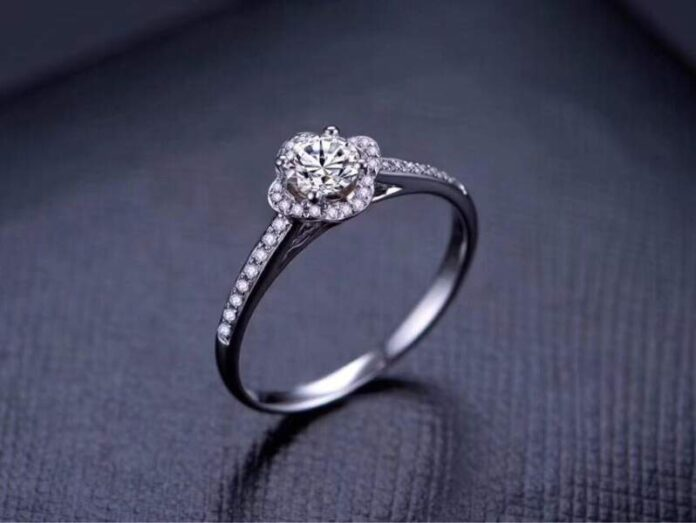What is the purpose of the smaller stones surrounding the central diamond?
Using the image as a reference, deliver a detailed and thorough answer to the question.

According to the caption, the smaller stones surrounding the central diamond form a 'halo' that 'enhance its brilliance', suggesting that their purpose is to amplify the central diamond's sparkle.